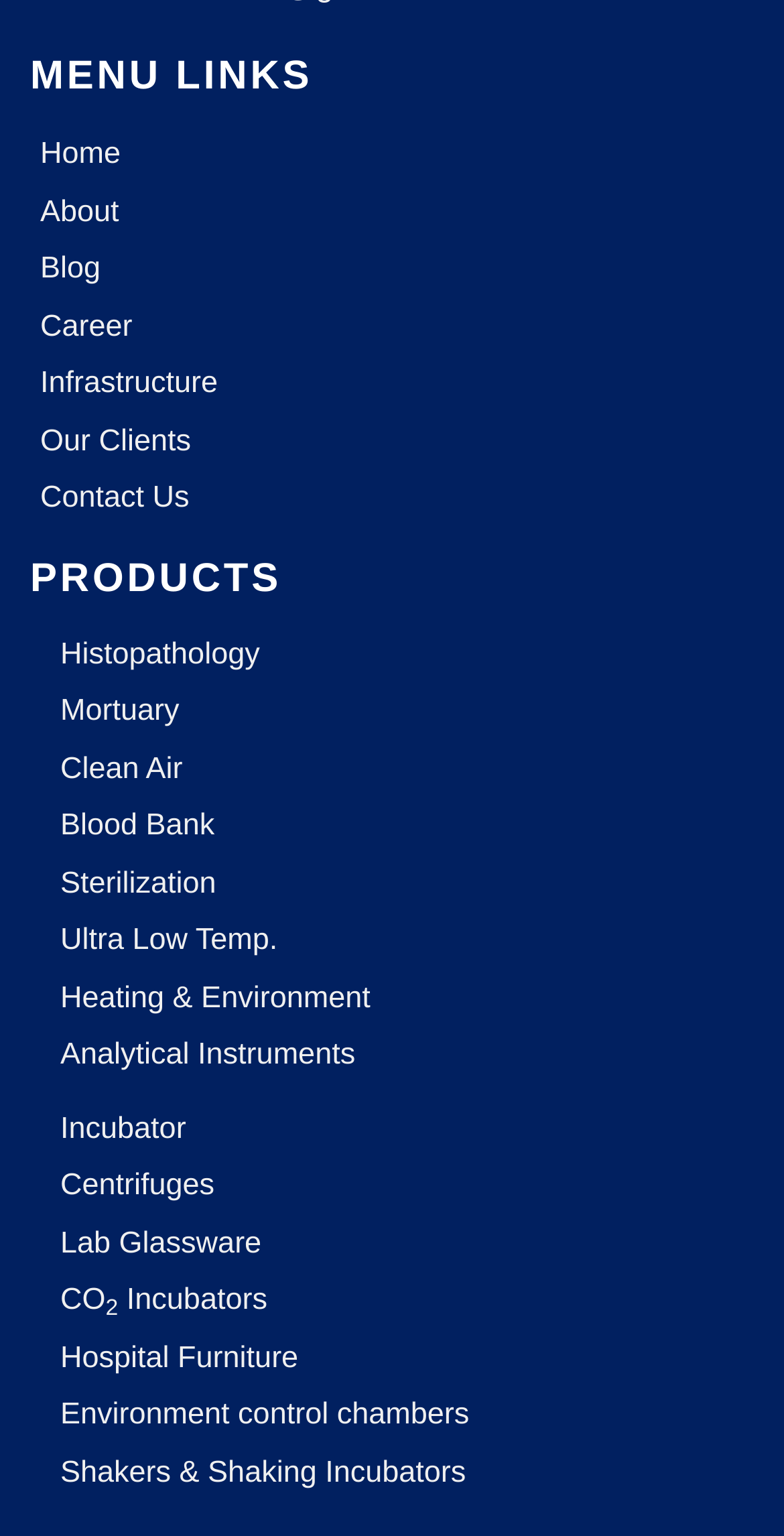Please provide a comprehensive response to the question below by analyzing the image: 
What is the second product category?

I looked at the list of products under the 'PRODUCTS' heading and found that the second product category is 'Mortuary'.